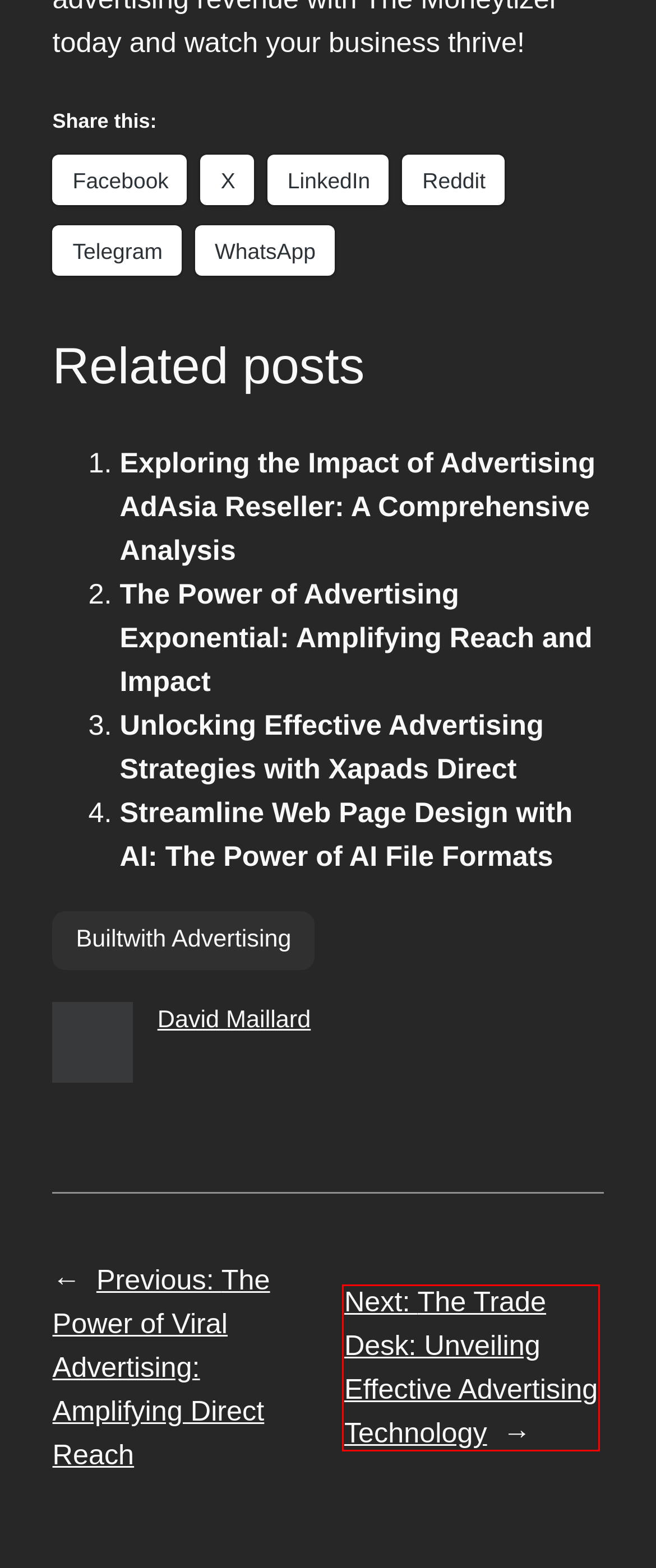Review the screenshot of a webpage containing a red bounding box around an element. Select the description that best matches the new webpage after clicking the highlighted element. The options are:
A. The Power of Viral Advertising: Amplifying Direct Reach - David Maillard
B. Blog Archives - David Maillard
C. Exploring the Impact of Advertising AdAsia Reseller: A Comprehensive Analysis - David Maillard
D. Homepage 2024 - David Maillard
E. The Power of Advertising Exponential: Amplifying Reach and Impact - David Maillard
F. The Trade Desk: Unveiling Effective Advertising Technology - David Maillard
G. David Maillard, Author at David Maillard
H. Builtwith Advertising Archives - David Maillard

F